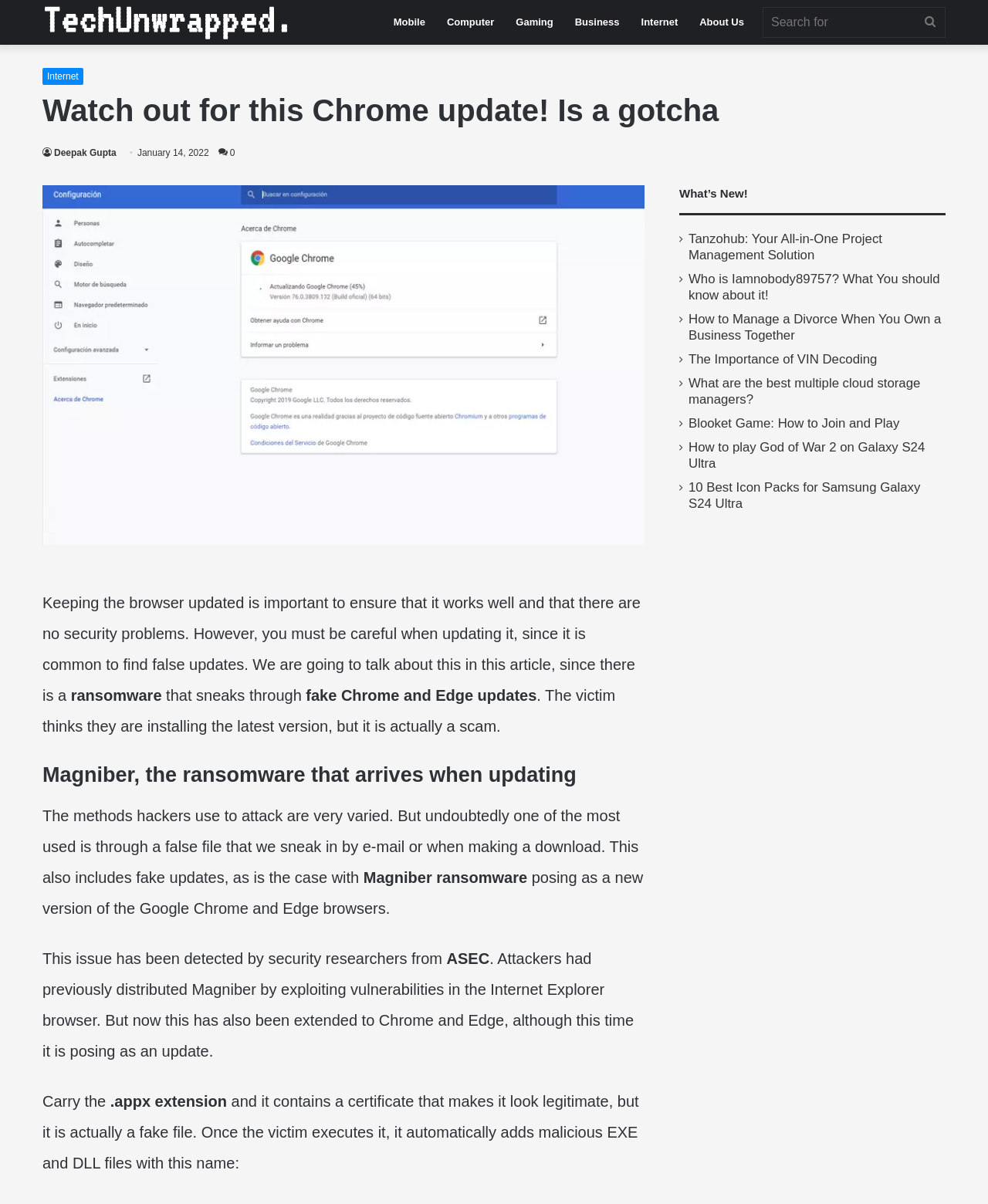Using the description "November 2023", locate and provide the bounding box of the UI element.

None